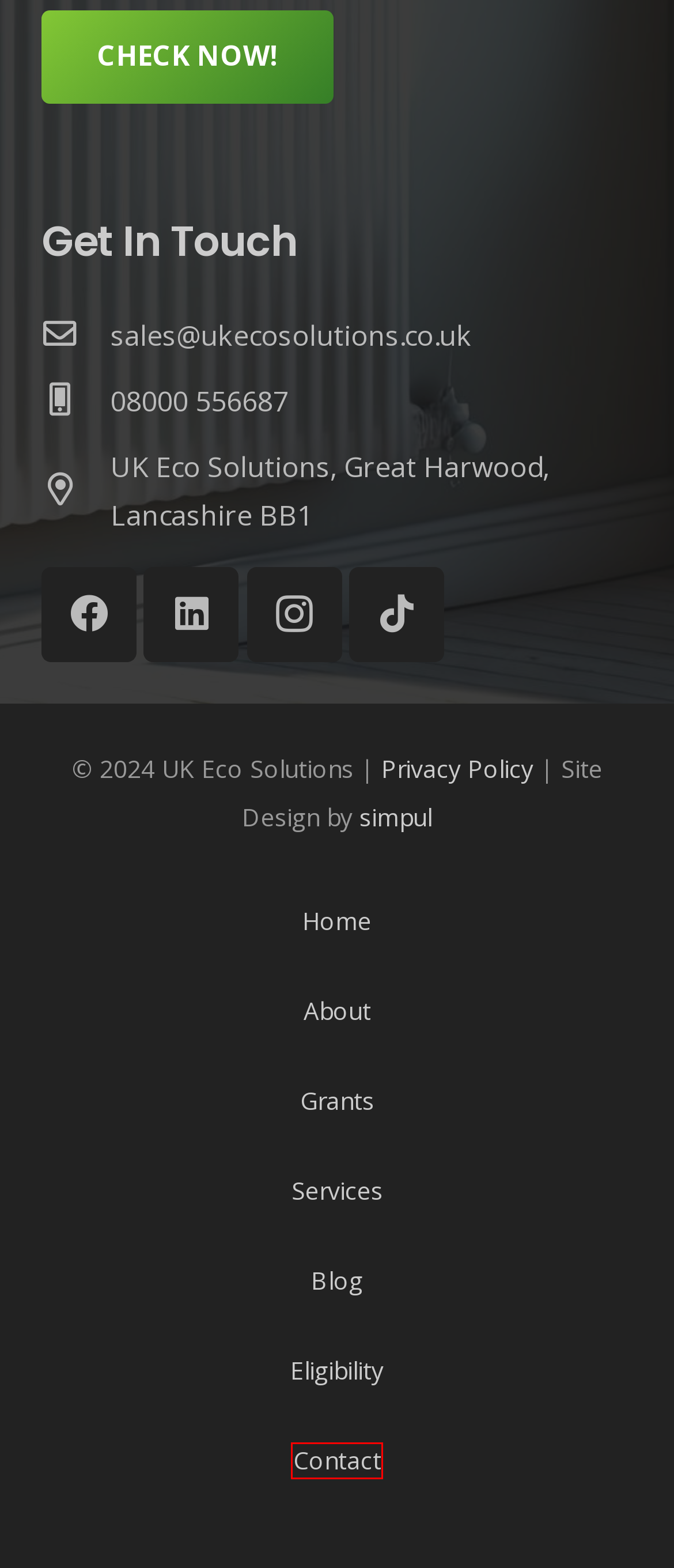Given a screenshot of a webpage with a red bounding box highlighting a UI element, determine which webpage description best matches the new webpage that appears after clicking the highlighted element. Here are the candidates:
A. Insulation Specialists in Great Harwood | Home | UK Eco Solutions
B. Energy Efficient Measures | Check Eligibility | UK Eco Solutions
C. Energy Efficient Homes in Blackburn | Privacy Policy | UK Eco Solutions
D. Hot Water Cylinder | UK Eco Solutions
E. Our Blog - UK Eco Solutions
F. Contact Us | Free Energy Assessments | UK Eco Solutions
G. Grants | The ECO4 Grant | UK Eco Solutions
H. About Us | Eco-Friendly Solutions | UK Eco Solutions

F